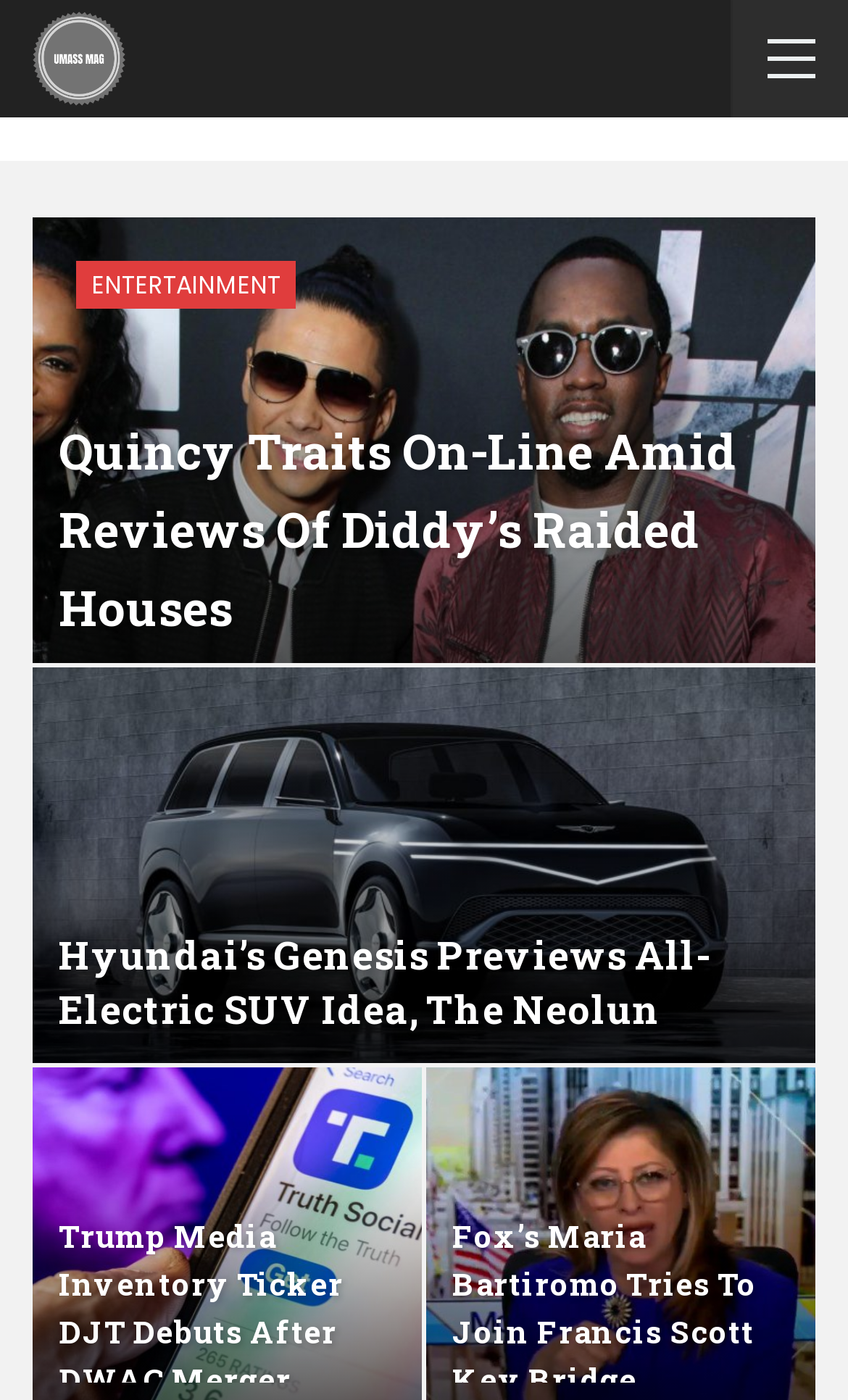What is the category of the first article?
Please use the visual content to give a single word or phrase answer.

ENTERTAINMENT